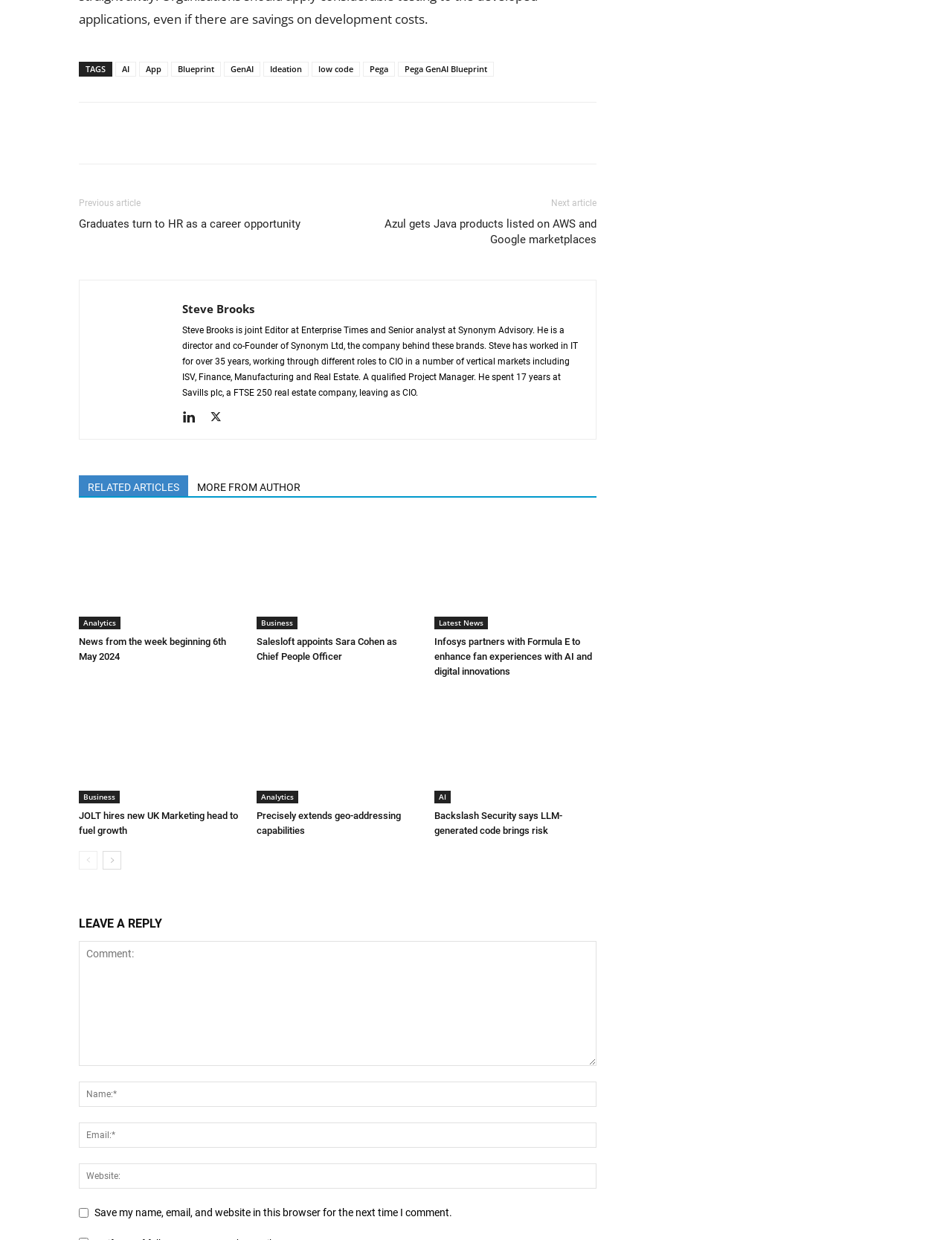Locate the bounding box coordinates of the clickable area needed to fulfill the instruction: "Click on the 'next-page' button".

[0.108, 0.686, 0.127, 0.701]